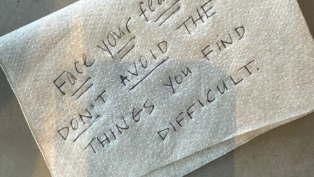Offer a detailed caption for the image presented.

The image features a handwritten note on a crumpled paper towel, conveying an empowering message. The text reads: "Face your fears. Don't avoid the things you find difficult." This motivational quote encourages individuals to confront challenges head-on rather than shying away from them. The setting, with the casual nature of the paper towel, suggests a spontaneous moment of reflection or inspiration, emphasizing the importance of resilience and courage in navigating life's obstacles. The light shade and texture of the paper create an intimate and relatable atmosphere, making the message all the more impactful.